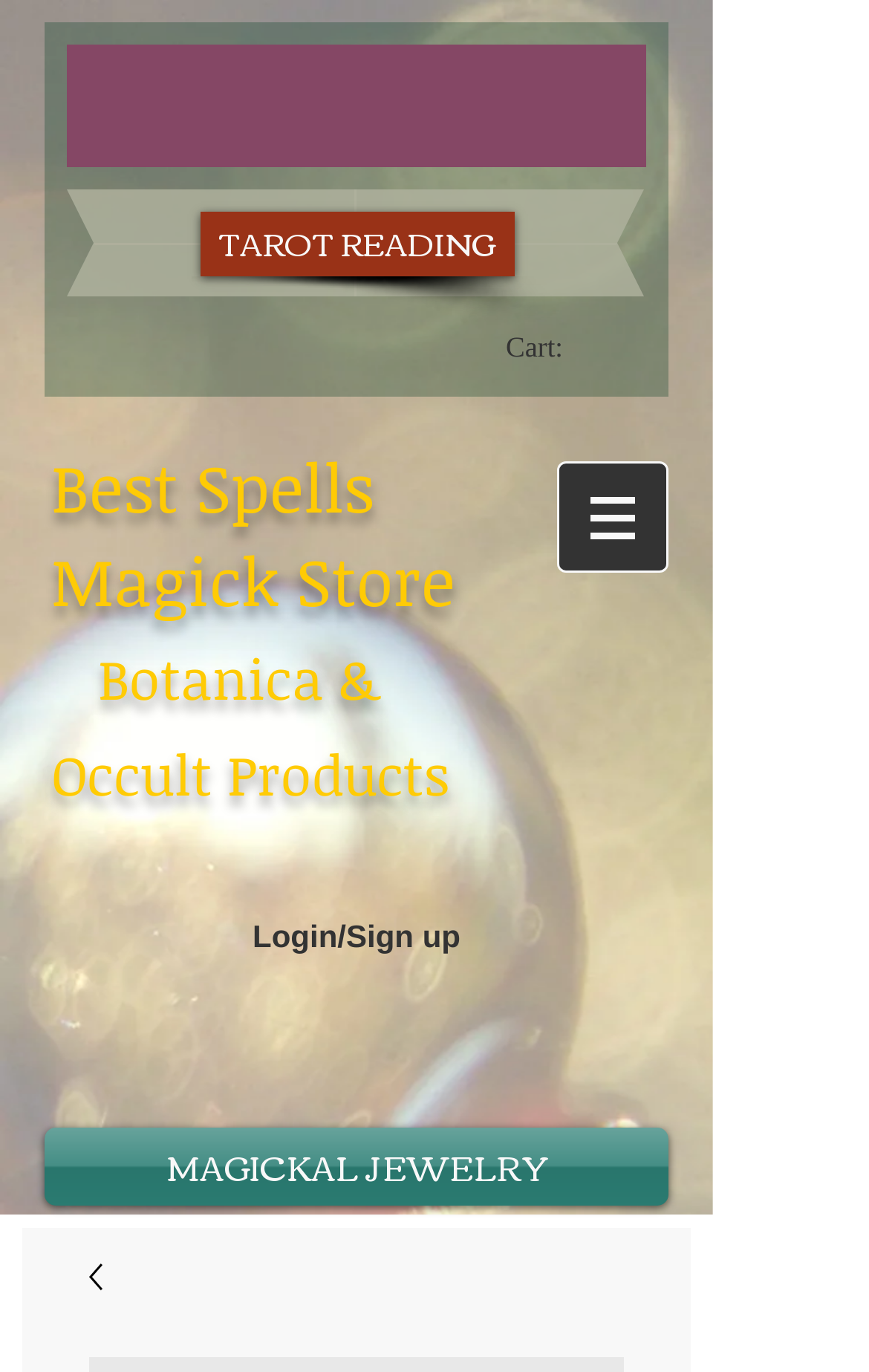Identify the bounding box for the UI element specified in this description: "Cart:". The coordinates must be four float numbers between 0 and 1, formatted as [left, top, right, bottom].

[0.582, 0.24, 0.703, 0.265]